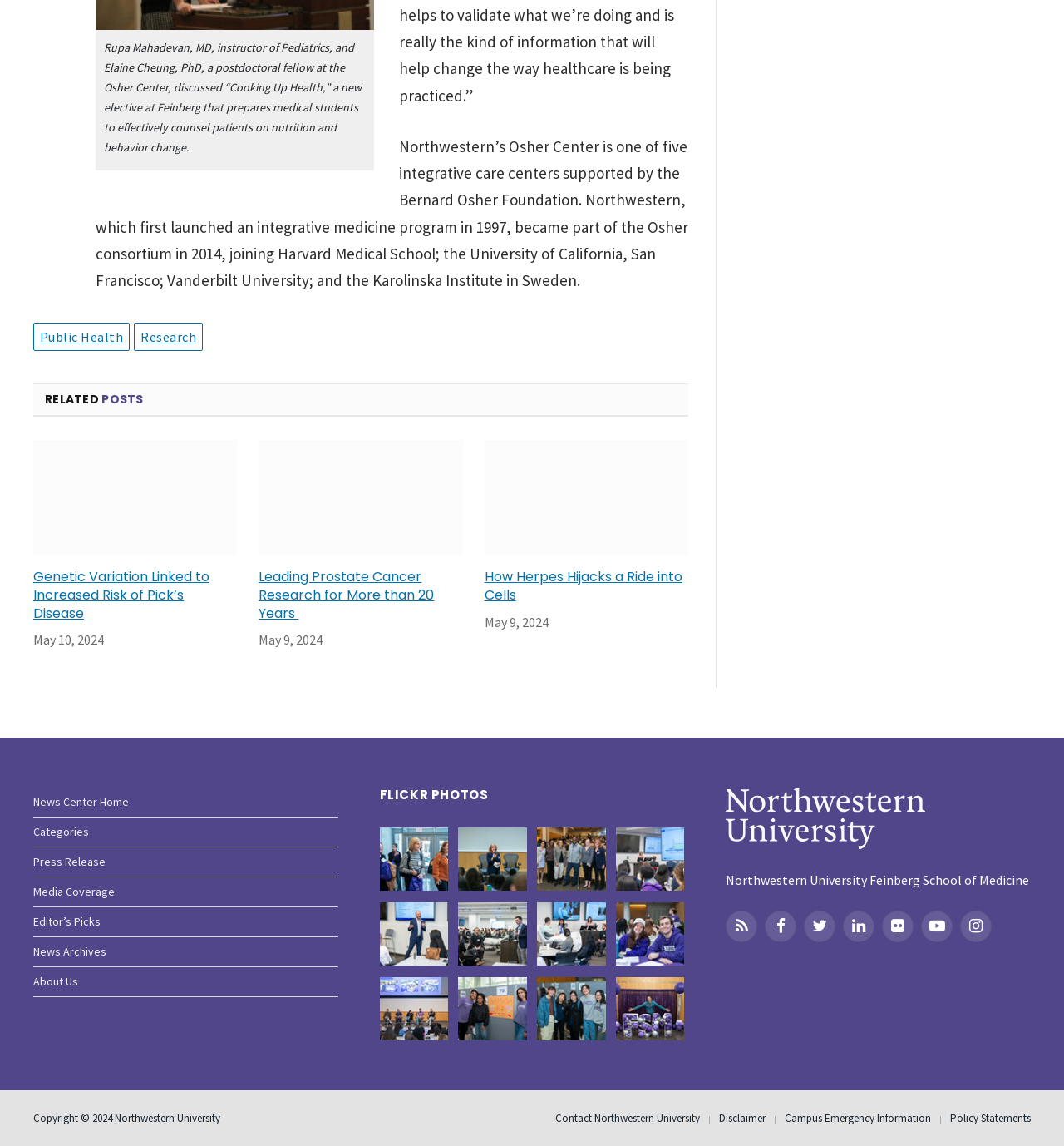What is the name of the foundation that supports the Osher Center?
Answer the question with as much detail as you can, using the image as a reference.

The webpage mentions that the Osher Center is one of five integrative care centers supported by the Bernard Osher Foundation, indicating that the foundation is the one that supports the Osher Center.